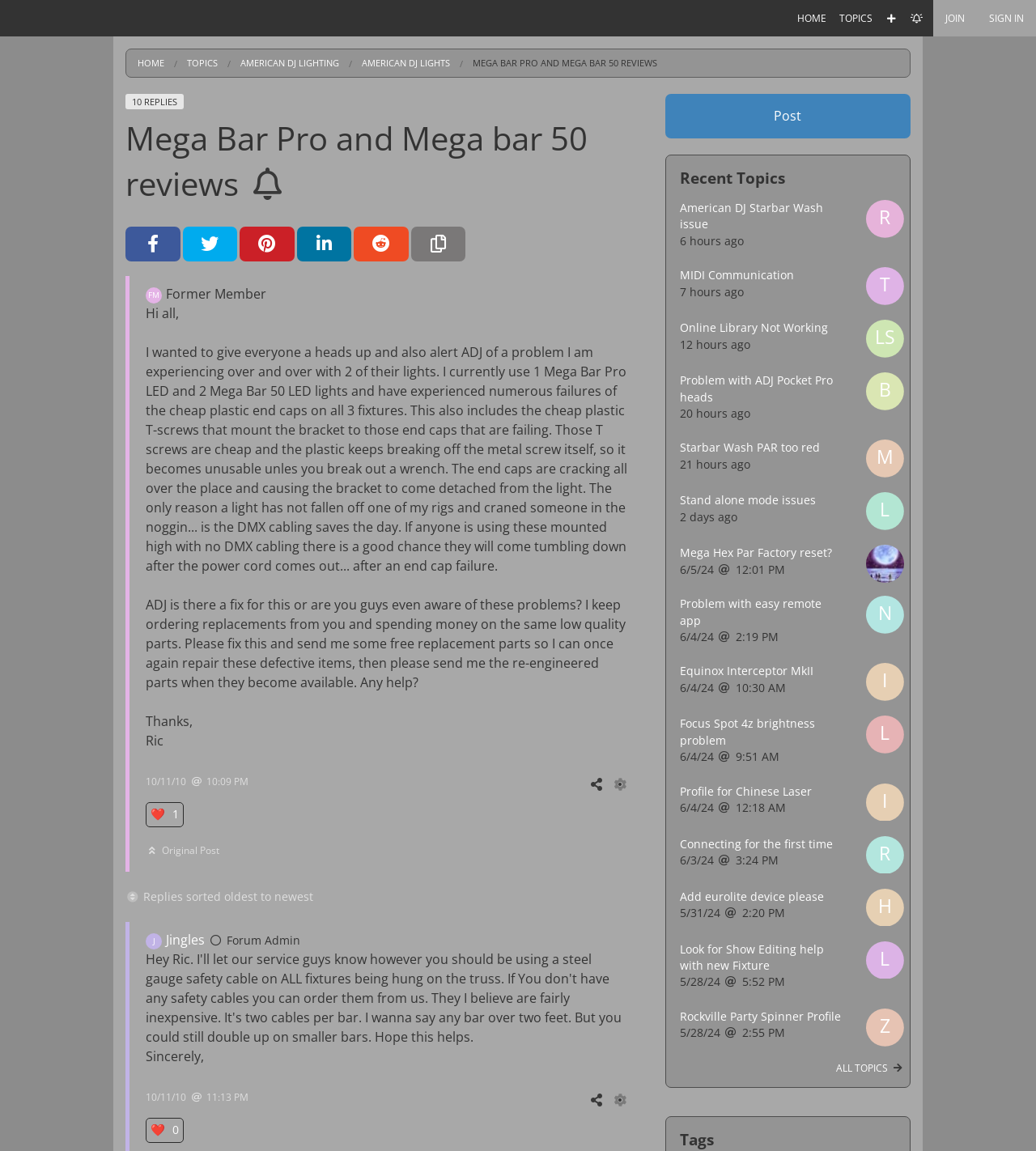Explain the contents of the webpage comprehensively.

This webpage appears to be a forum discussion thread on the ADJ Forums website. At the top of the page, there is a navigation bar with links to various sections of the website, including "HOME", "TOPICS", "DIRECTORY", and "ADJ NEWS". Below the navigation bar, there is a breadcrumb menu that shows the current thread's location within the forum hierarchy.

The main content of the page is a discussion thread titled "Mega Bar Pro and Mega bar 50 reviews". The thread has 10 replies, and users can follow the thread to be notified of new replies. The thread's author, a former member, has posted a lengthy message describing their experience with ADJ lights, specifically the Mega Bar Pro LED and Mega Bar 50 LED lights. They report that the cheap plastic end caps and T-screws on these lights are prone to failure, which can cause the lights to fall and potentially harm people. The author is seeking a fix for this issue and requesting free replacement parts from ADJ.

Below the thread's main content, there are social media sharing buttons for Facebook, Twitter, Pinterest, LinkedIn, and Reddit, allowing users to share the thread with others.